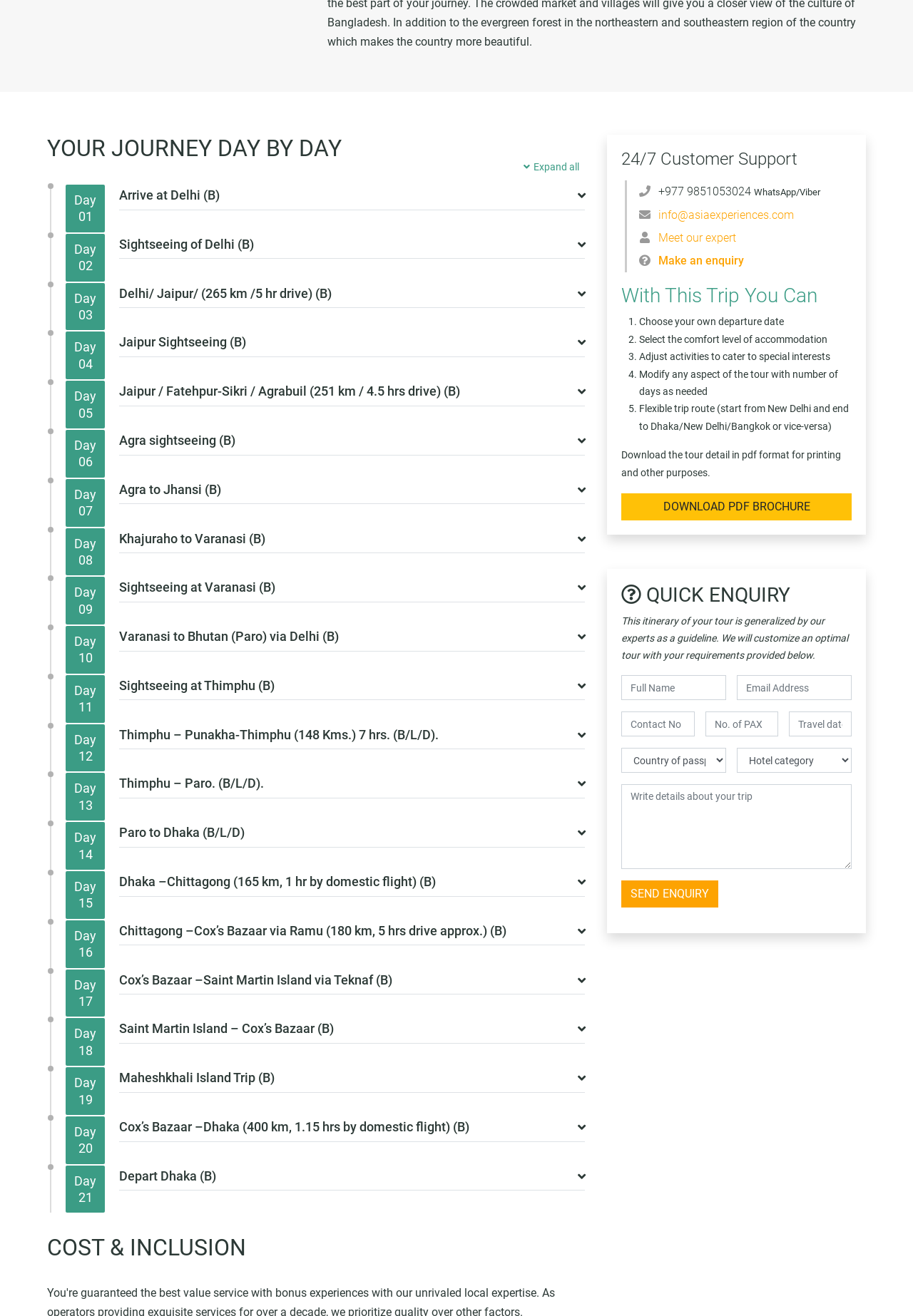Locate the bounding box coordinates of the segment that needs to be clicked to meet this instruction: "Expand all itinerary details".

[0.567, 0.118, 0.642, 0.135]